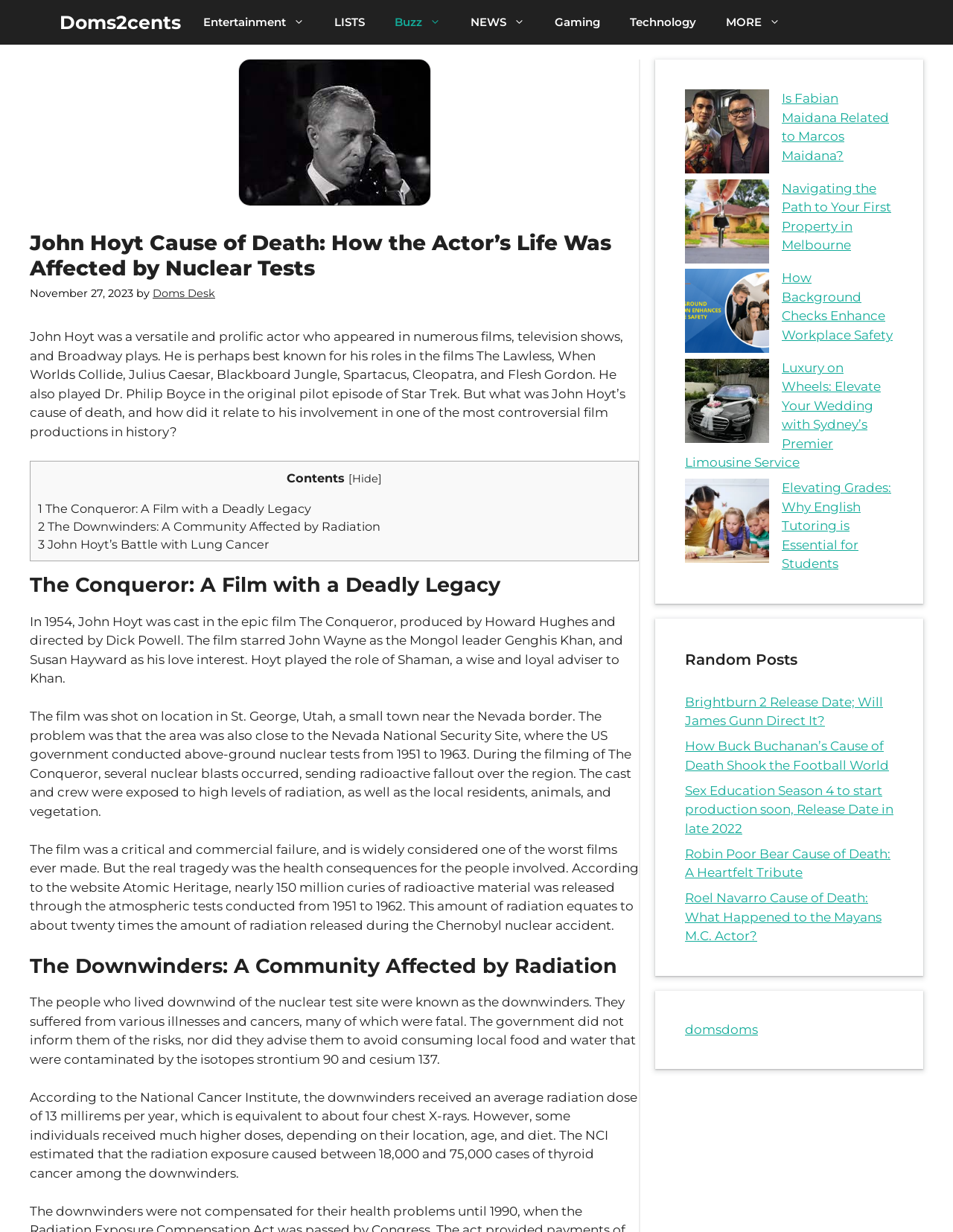Given the description of a UI element: "Doms Desk", identify the bounding box coordinates of the matching element in the webpage screenshot.

[0.16, 0.233, 0.226, 0.244]